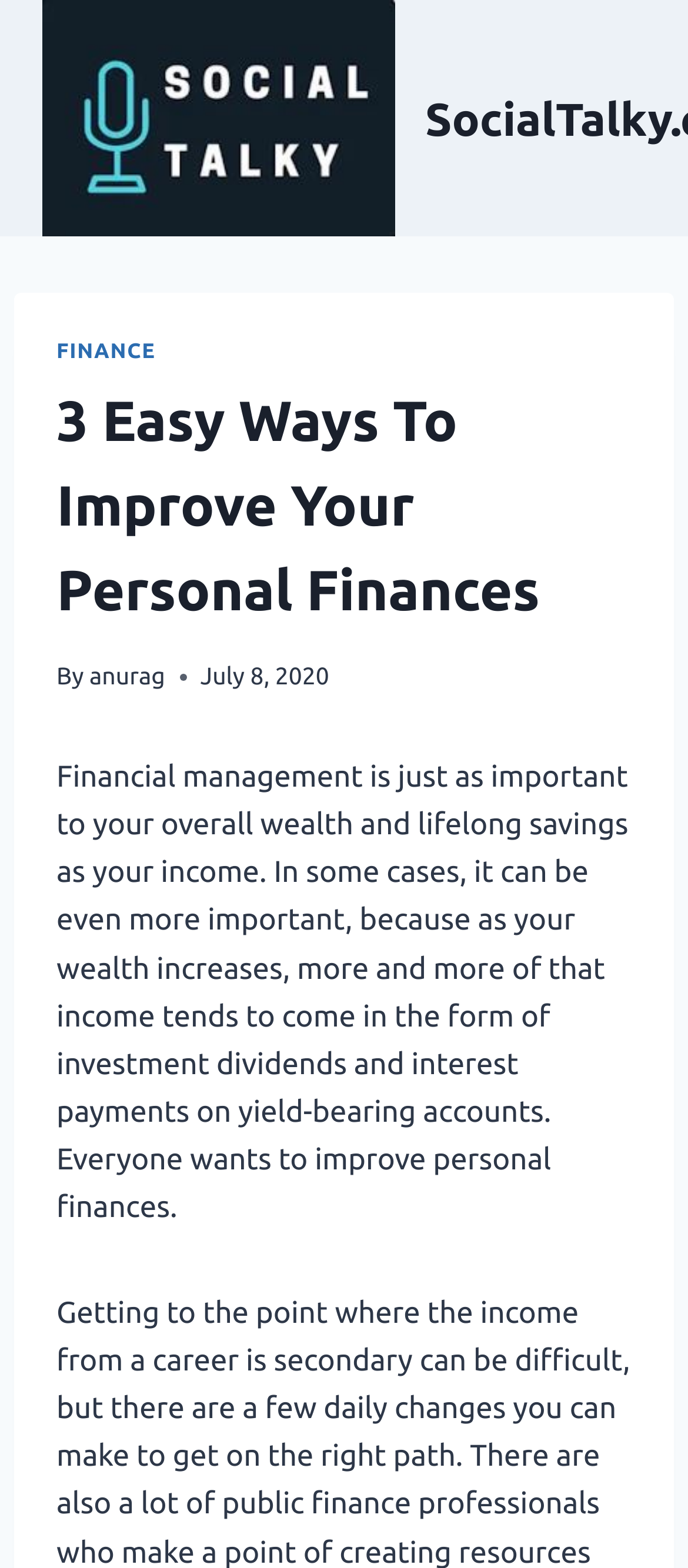When was this article published?
From the image, respond with a single word or phrase.

July 8, 2020